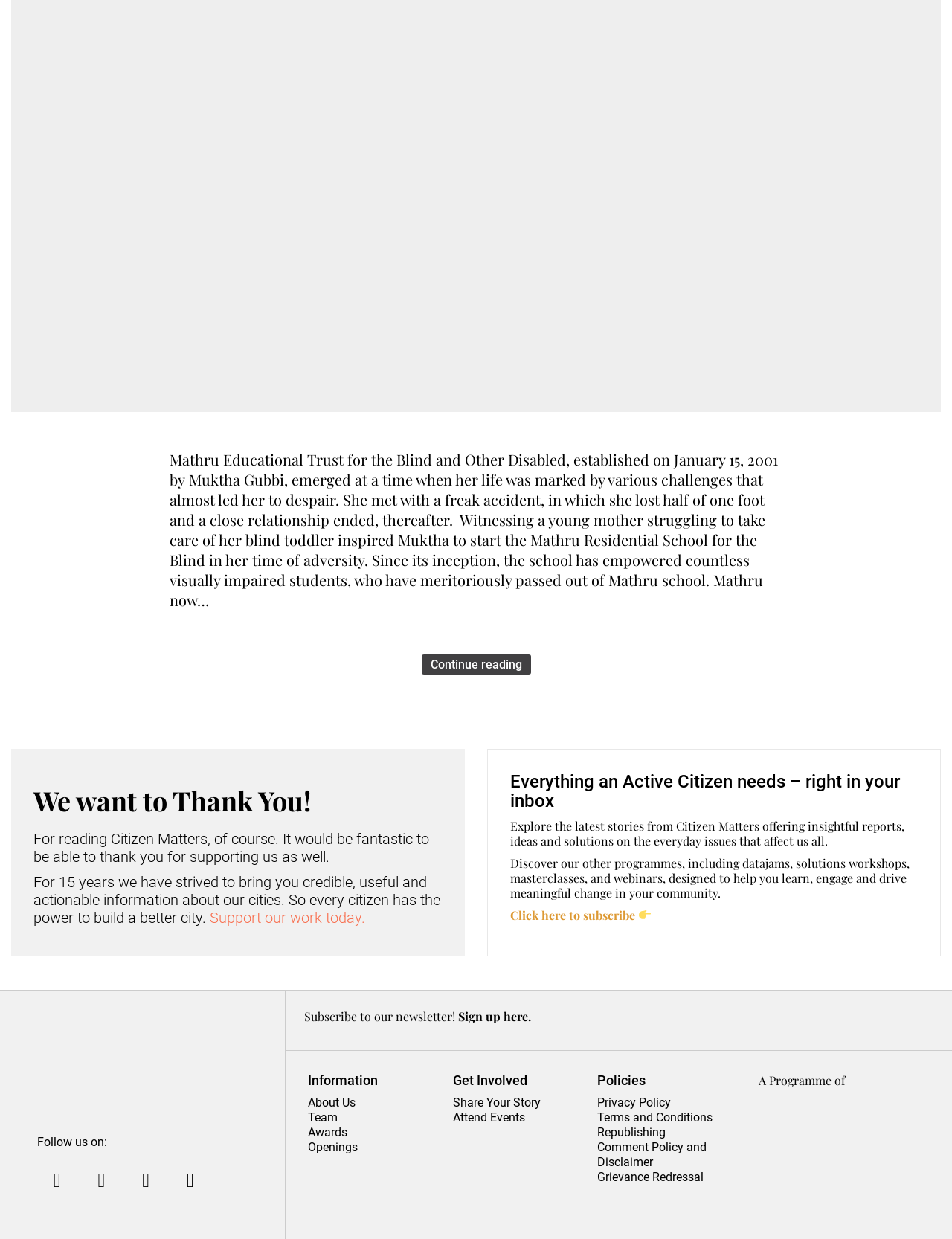Locate the bounding box coordinates of the clickable area to execute the instruction: "Click the The Stoddard Agency link". Provide the coordinates as four float numbers between 0 and 1, represented as [left, top, right, bottom].

None